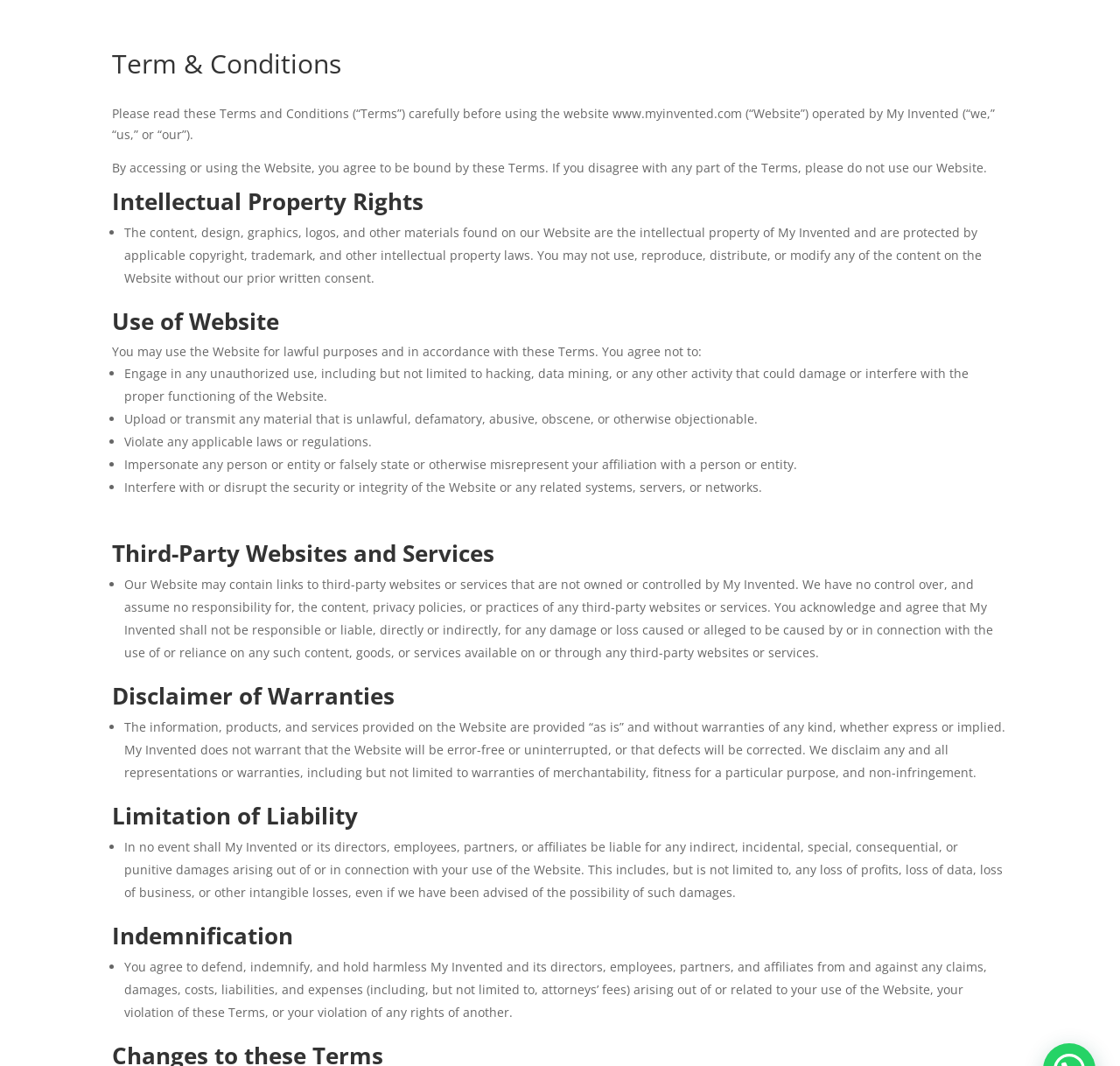What is protected by applicable copyright laws? Observe the screenshot and provide a one-word or short phrase answer.

Content, design, graphics, logos, and other materials